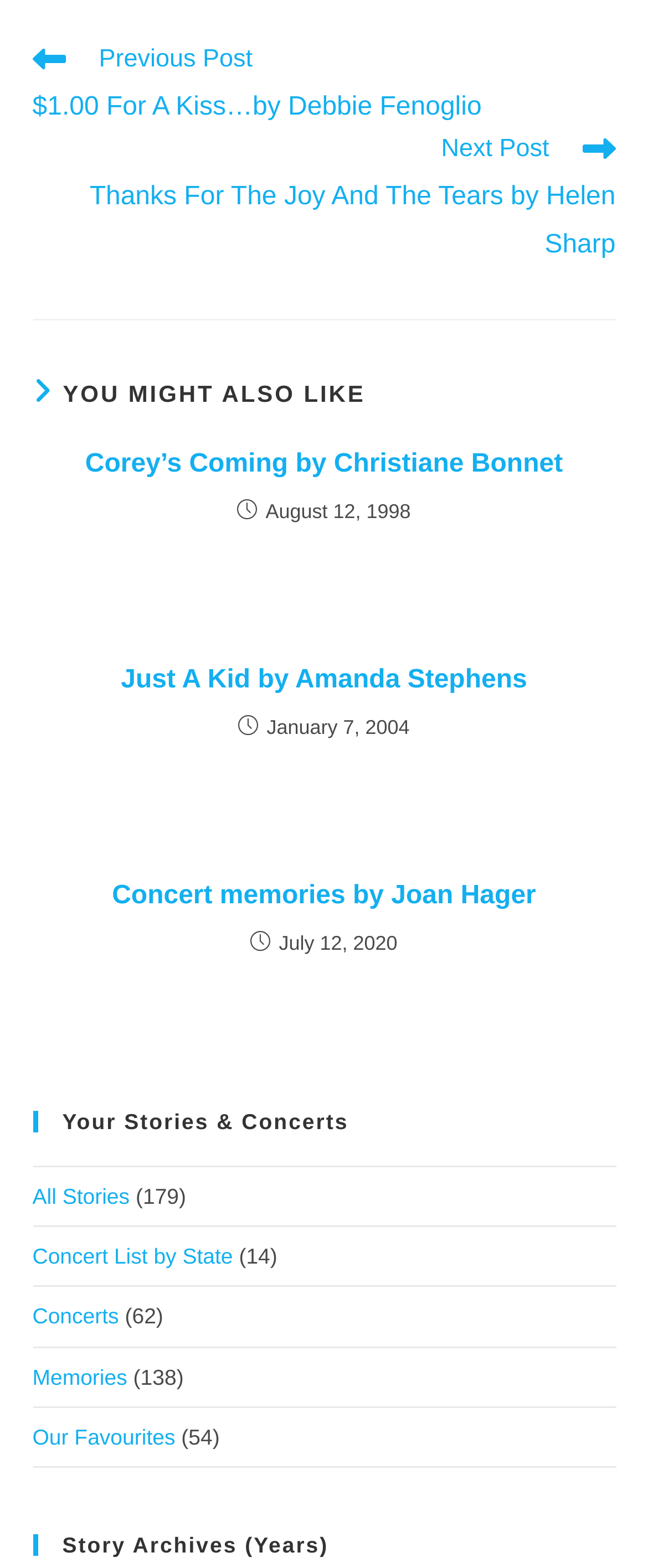Please provide a detailed answer to the question below by examining the image:
What is the title of the second article?

I looked at the article sections and found the second article which has a heading 'Just A Kid by Amanda Stephens', indicating the title of the second article.